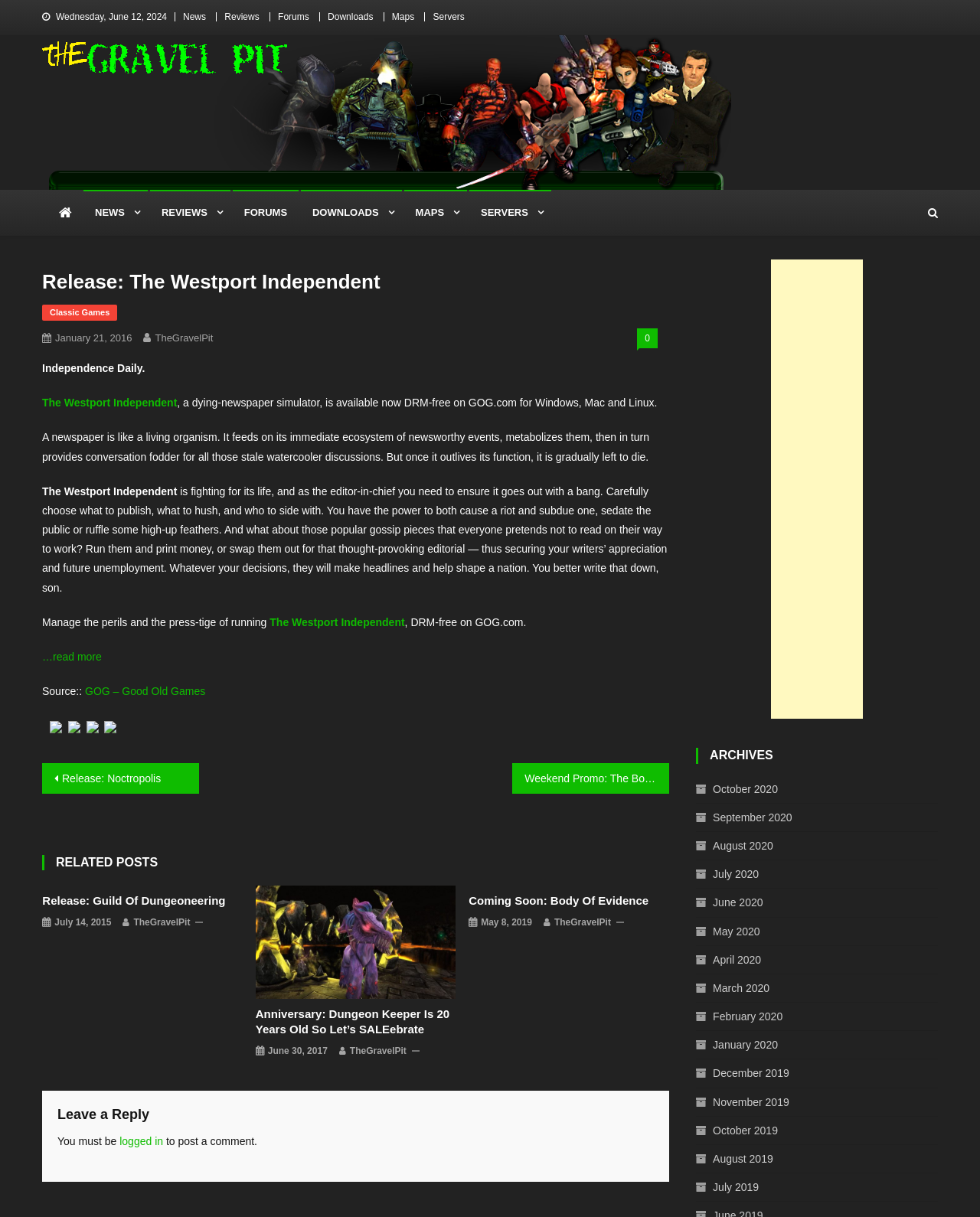Please answer the following question using a single word or phrase: 
What is the platform where The Westport Independent is available?

GOG.com